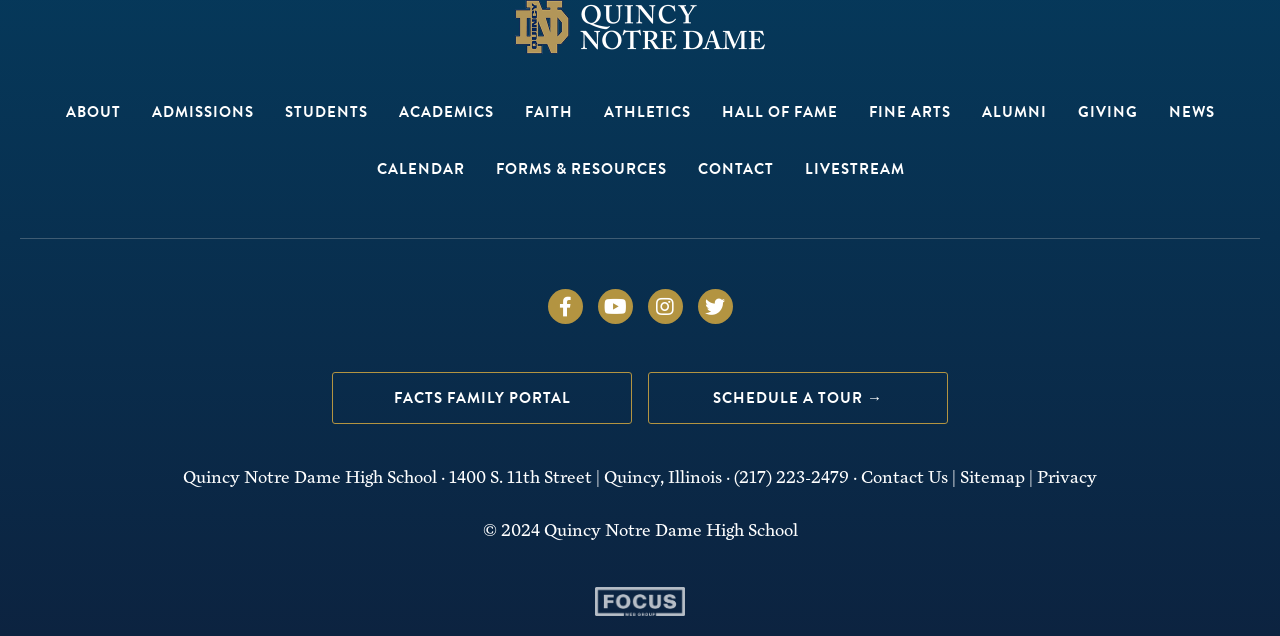Based on the element description "August 2020", predict the bounding box coordinates of the UI element.

None